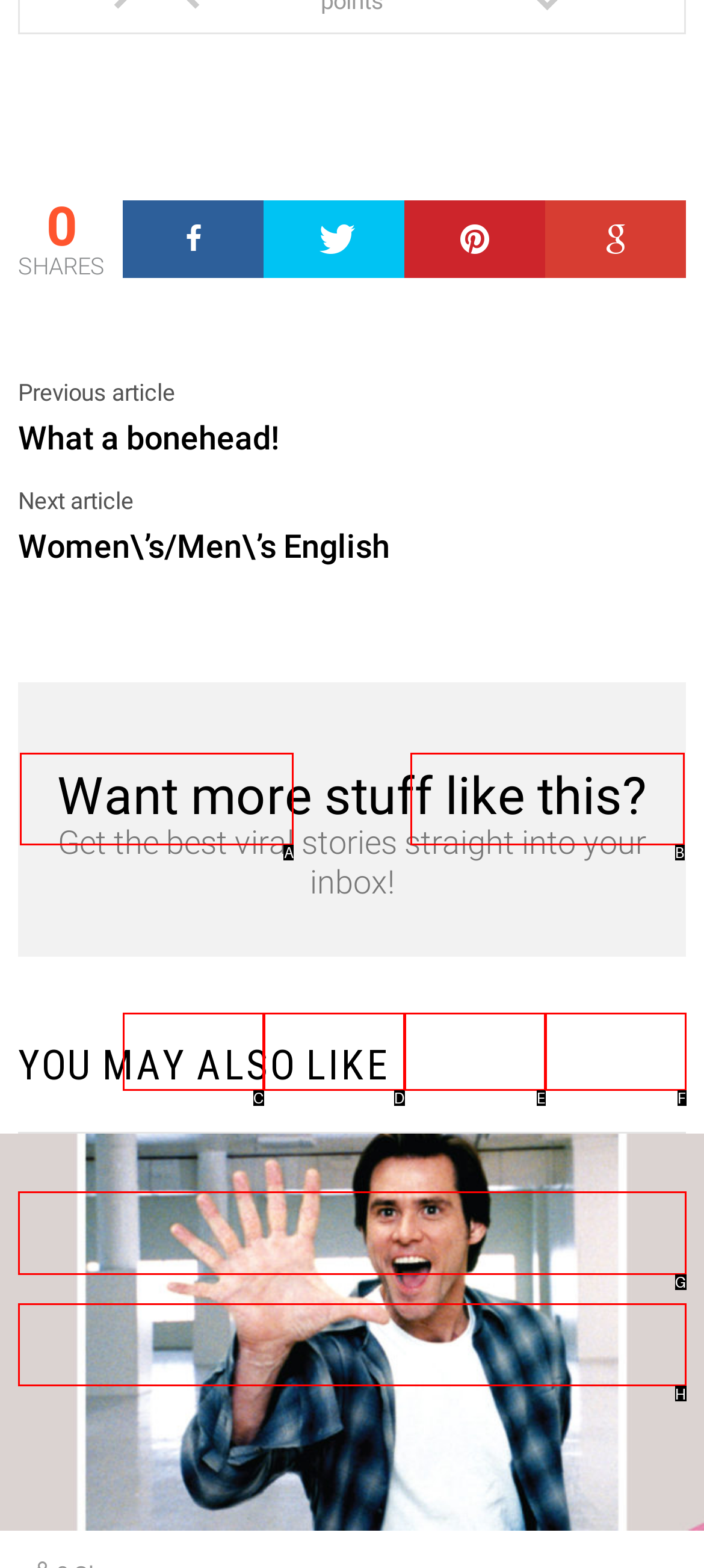Choose the HTML element that best fits the description: Pin it. Answer with the option's letter directly.

E